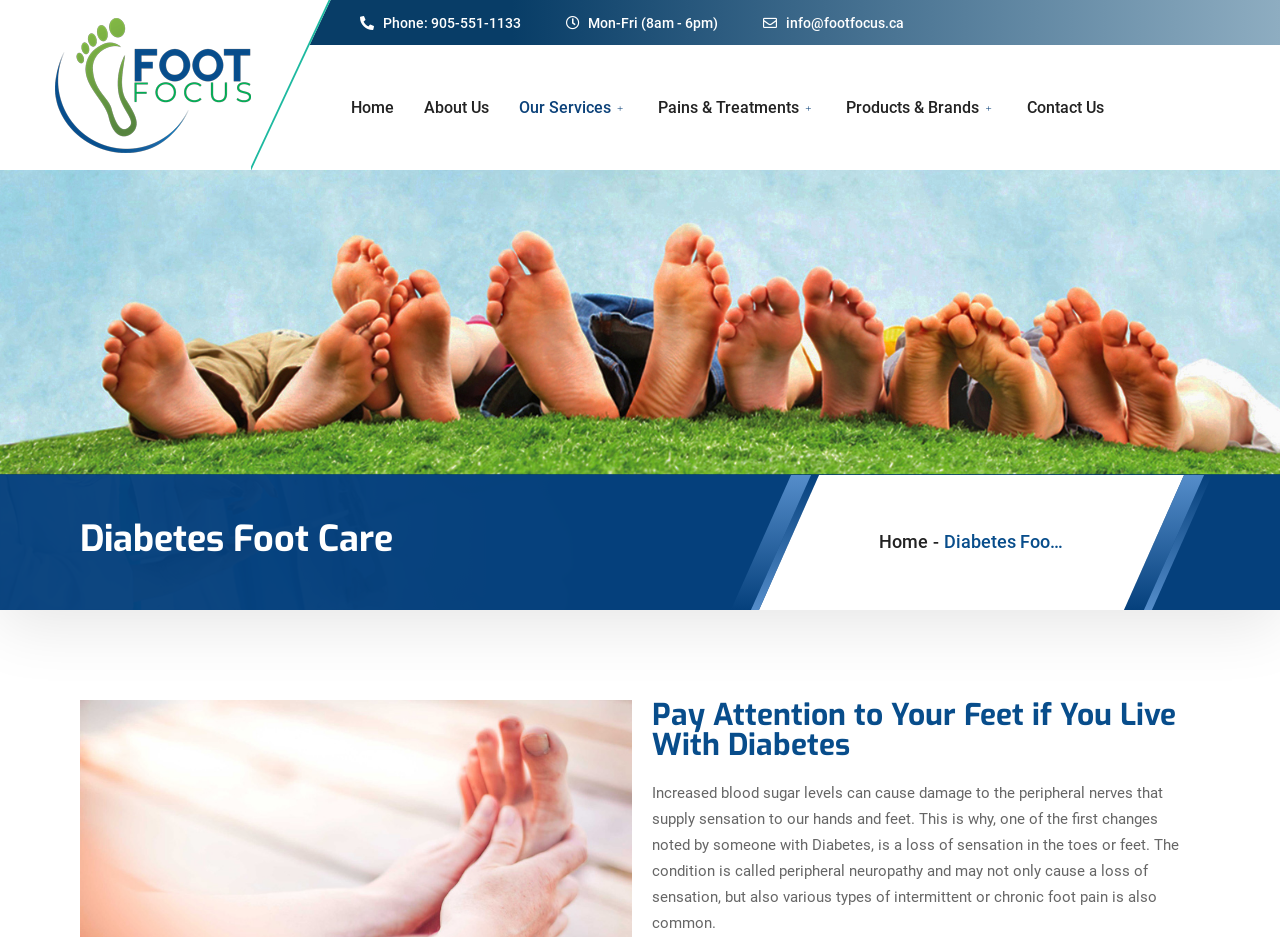Describe all significant elements and features of the webpage.

The webpage is about Diabetes Foot Care, with a prominent image of "Diabetes Foot Care" taking up the top half of the page. Below the image, there is a heading with the same title "Diabetes Foot Care". 

At the top right corner, there are contact information links, including a phone number "905-551-1133", office hours "Mon-Fri (8am - 6pm)", and an email address "info@footfocus.ca". 

A navigation menu is located below the contact information, consisting of links to "Home", "About Us", "Our Services", "Pains & Treatments", "Products & Brands", and "Contact Us". 

Further down the page, there is a section with a heading "Pay Attention to Your Feet if You Live With Diabetes". Below this heading, there is a paragraph of text explaining how increased blood sugar levels can cause damage to peripheral nerves, leading to a loss of sensation in the toes or feet, and potentially causing foot pain.